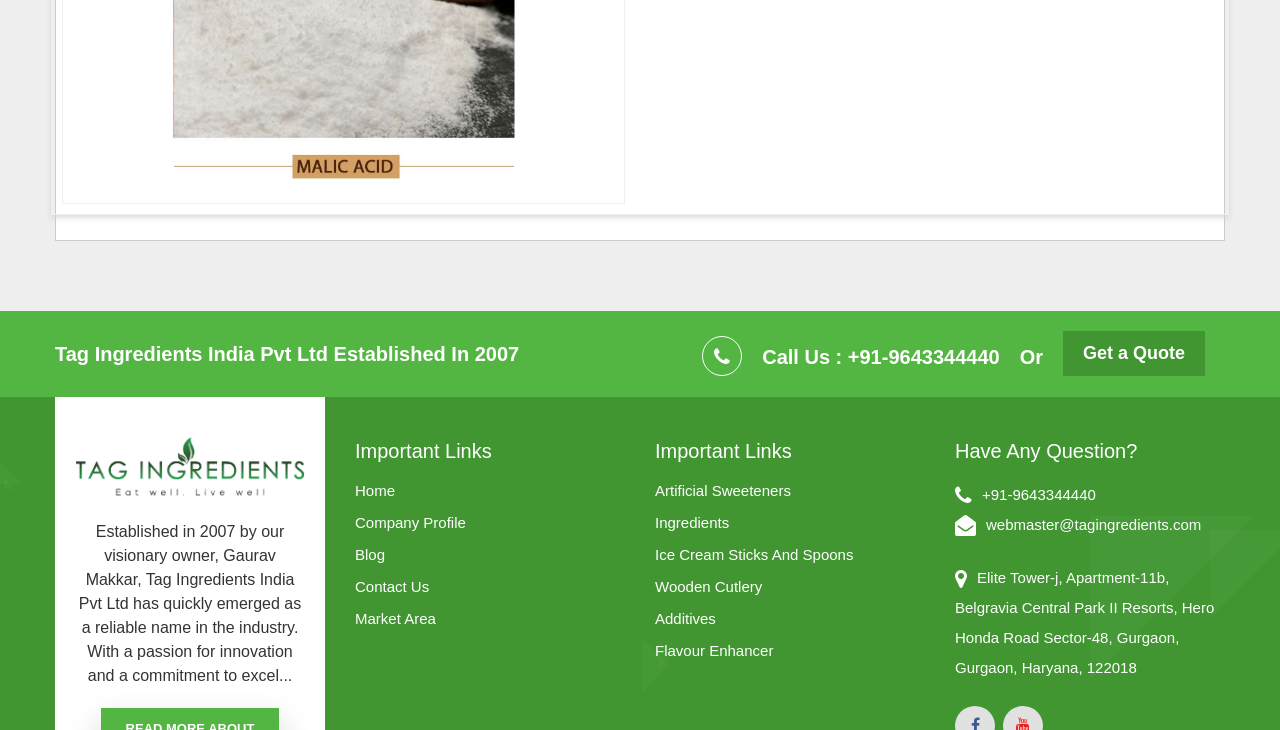What is the phone number to call?
Answer the question using a single word or phrase, according to the image.

+91-9643344440